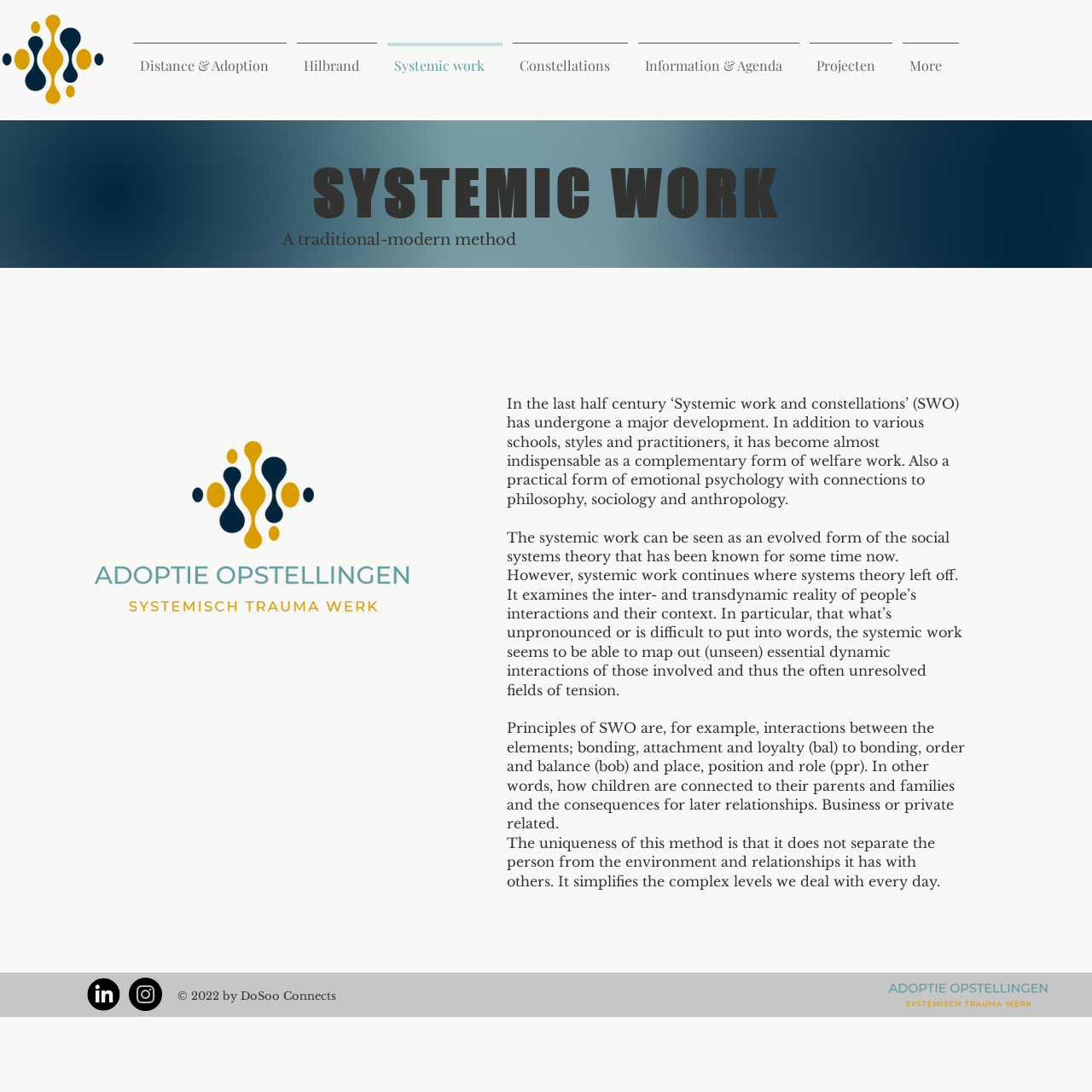Determine the bounding box for the UI element described here: "Hilbrand".

[0.267, 0.039, 0.35, 0.066]